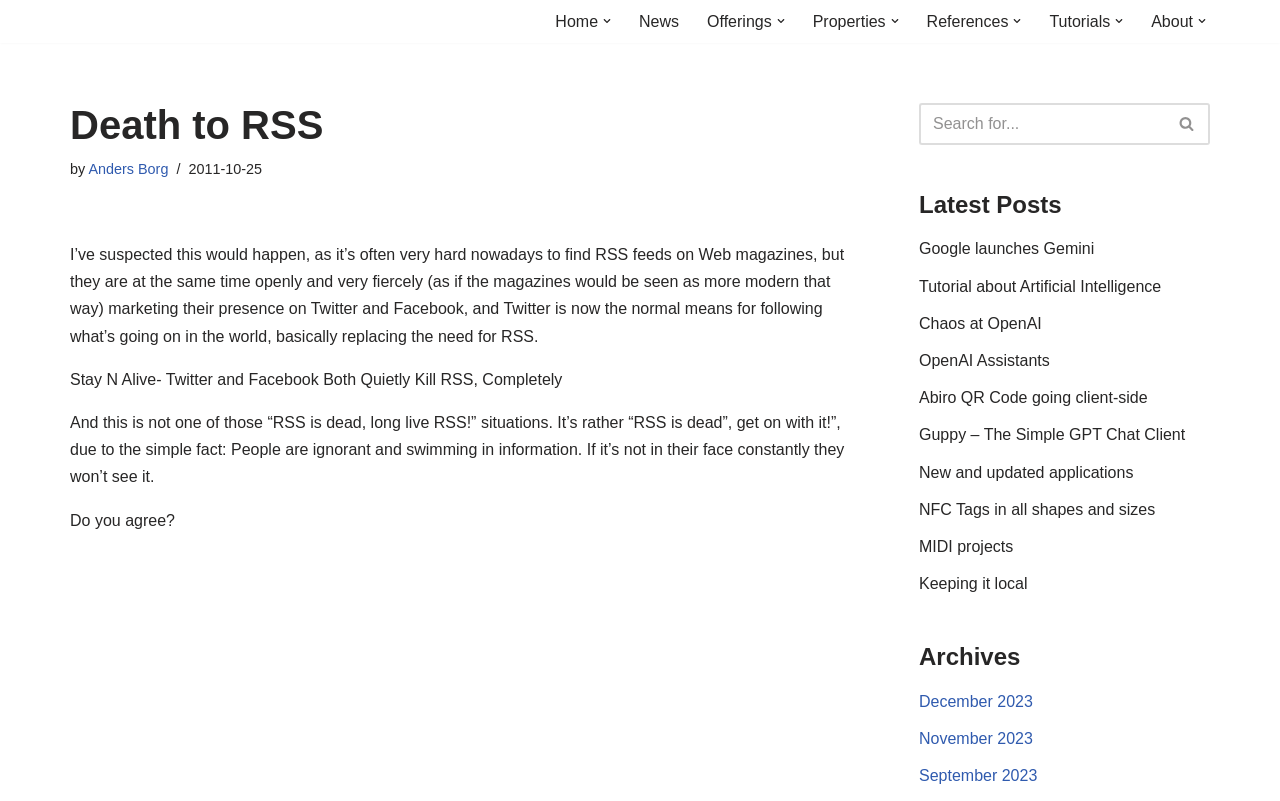Detail the various sections and features present on the webpage.

The webpage is titled "Death to RSS | Abiro" and has a navigation menu at the top with 8 links: "Home", "News", "Offerings", "Properties", "References", "Tutorials", and "About". Each of these links has a dropdown menu with a small arrow icon. Below the navigation menu, there is a heading "Death to RSS" followed by a subheading "by Anders Borg" and a timestamp "2011-10-25".

The main content of the webpage is a blog post discussing the decline of RSS feeds and the rise of social media platforms like Twitter and Facebook. The post is divided into several paragraphs, with the first paragraph discussing how RSS feeds are becoming less common on web magazines. The second paragraph mentions how Twitter is replacing the need for RSS feeds. The third paragraph is a quote from another article, "Stay N Alive- Twitter and Facebook Both Quietly Kill RSS, Completely". The fourth paragraph is a rhetorical question, "Do you agree?".

On the right side of the webpage, there is a search bar with a search button and a magnifying glass icon. Below the search bar, there is a section titled "Latest Posts" with 9 links to recent blog posts, including "Google launches Gemini", "Tutorial about Artificial Intelligence", and "MIDI projects". Further down, there is an "Archives" section with links to blog posts from previous months, including December 2023, November 2023, and September 2023.